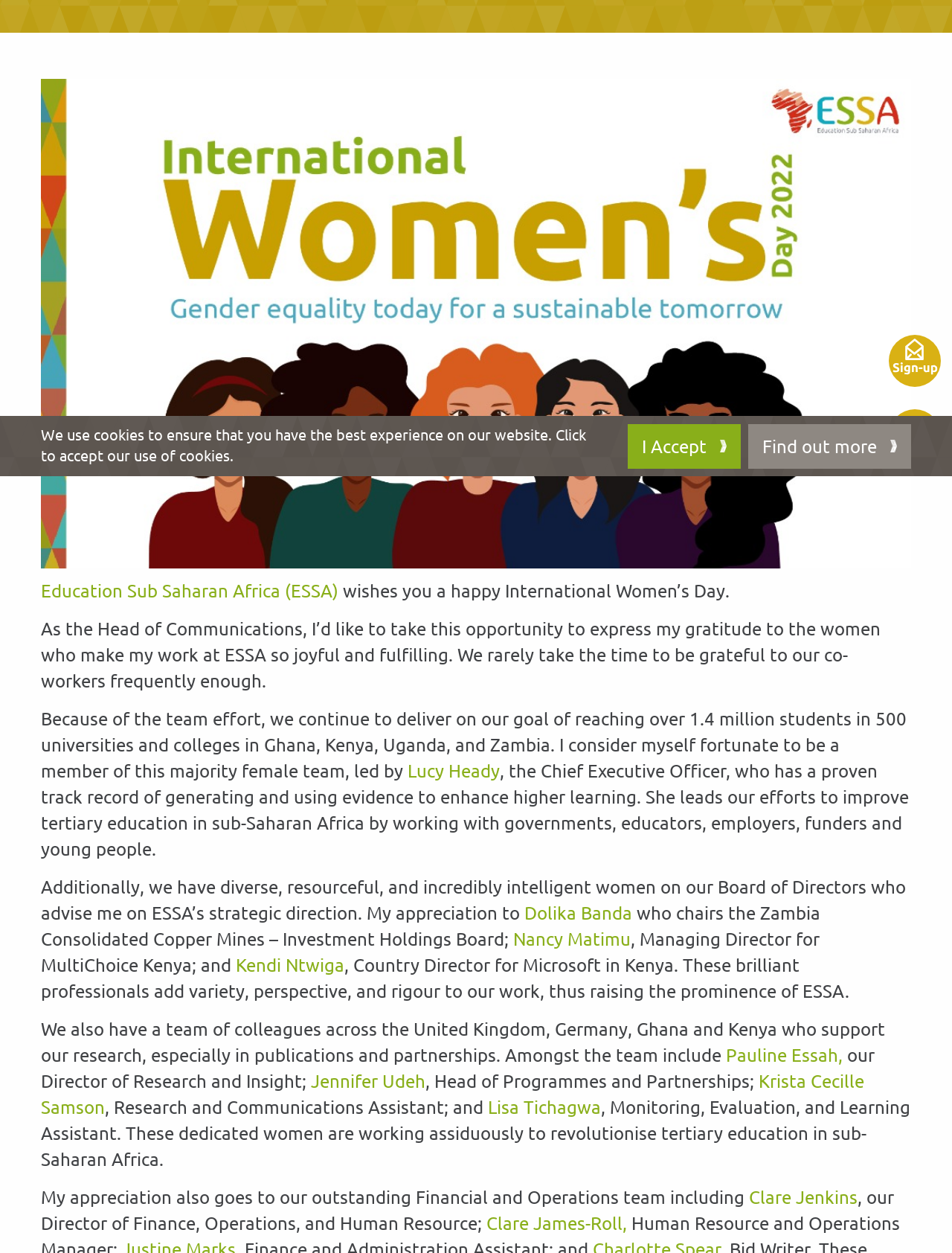Ascertain the bounding box coordinates for the UI element detailed here: "Krista Cecille Samson". The coordinates should be provided as [left, top, right, bottom] with each value being a float between 0 and 1.

[0.043, 0.854, 0.908, 0.892]